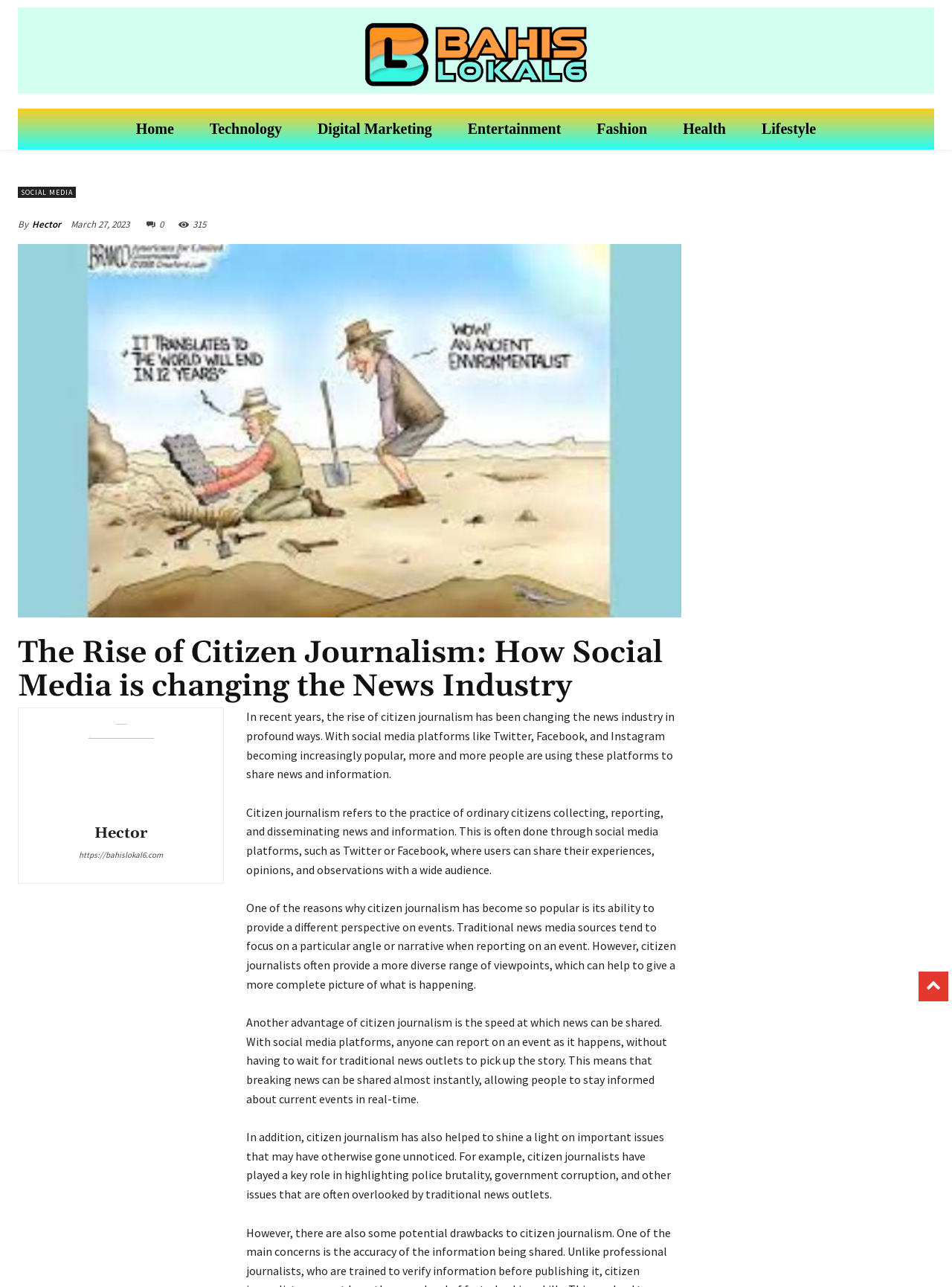What social media platforms are mentioned in the article?
Using the image, answer in one word or phrase.

Twitter, Facebook, Instagram